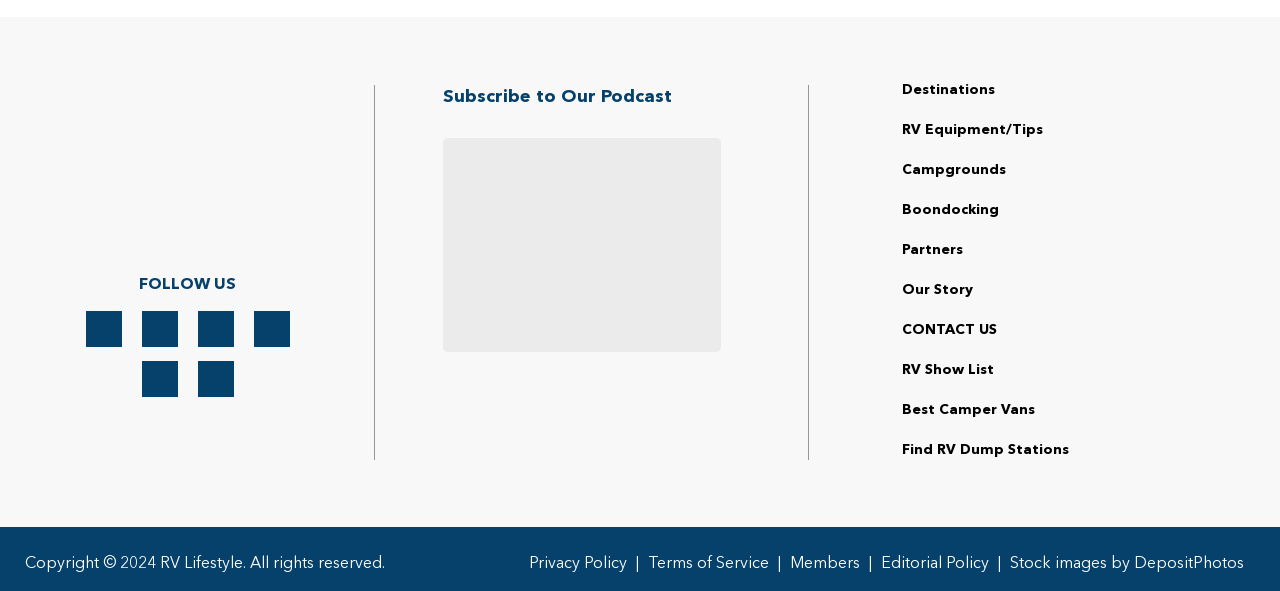Provide a brief response to the question below using a single word or phrase: 
How many social media links are there?

5